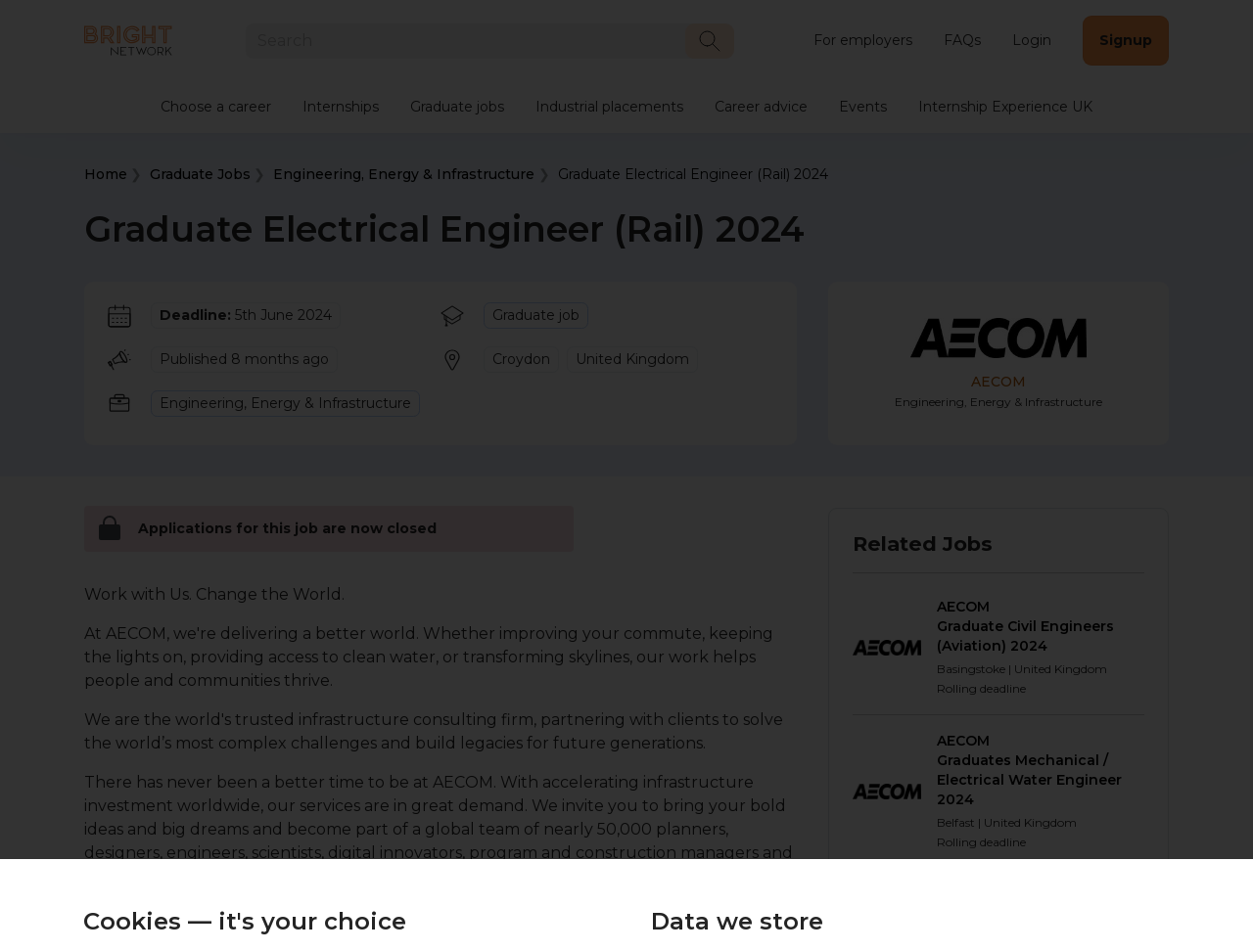Identify the headline of the webpage and generate its text content.

Graduate Electrical Engineer (Rail) 2024